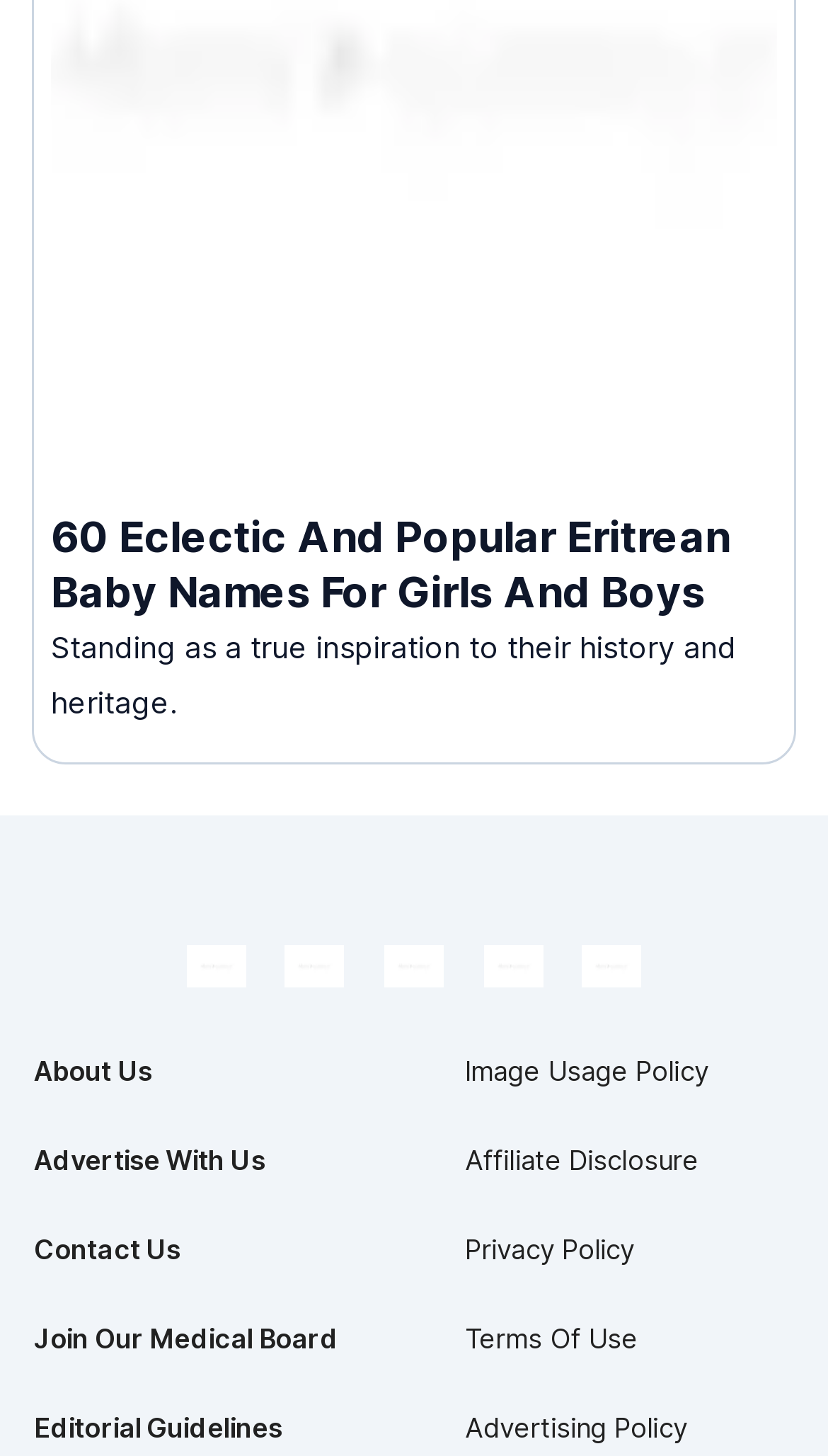Provide a short, one-word or phrase answer to the question below:
What is the first link on the left side?

About Us